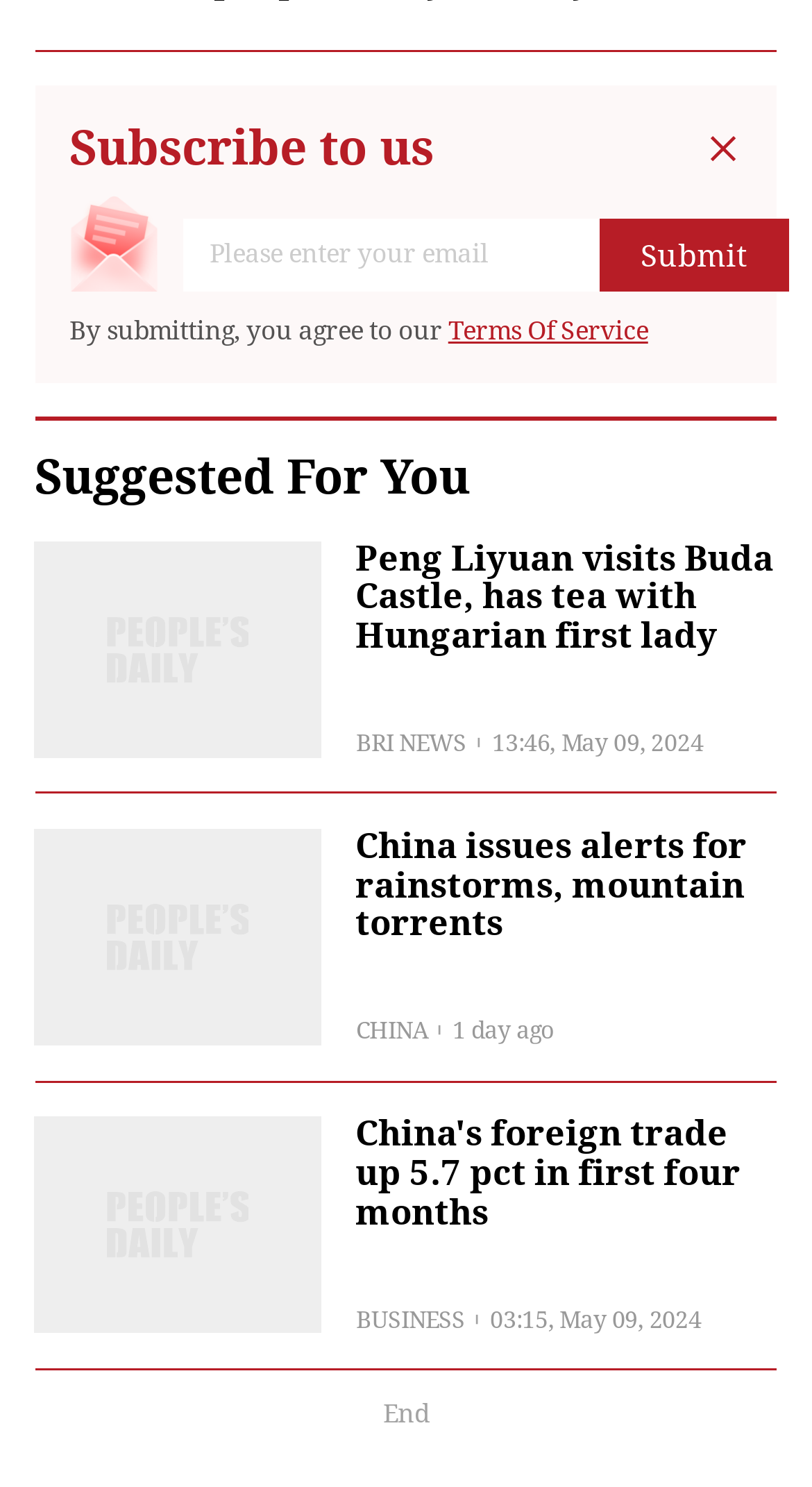Locate the bounding box of the UI element based on this description: "Terms Of Service". Provide four float numbers between 0 and 1 as [left, top, right, bottom].

[0.552, 0.211, 0.798, 0.232]